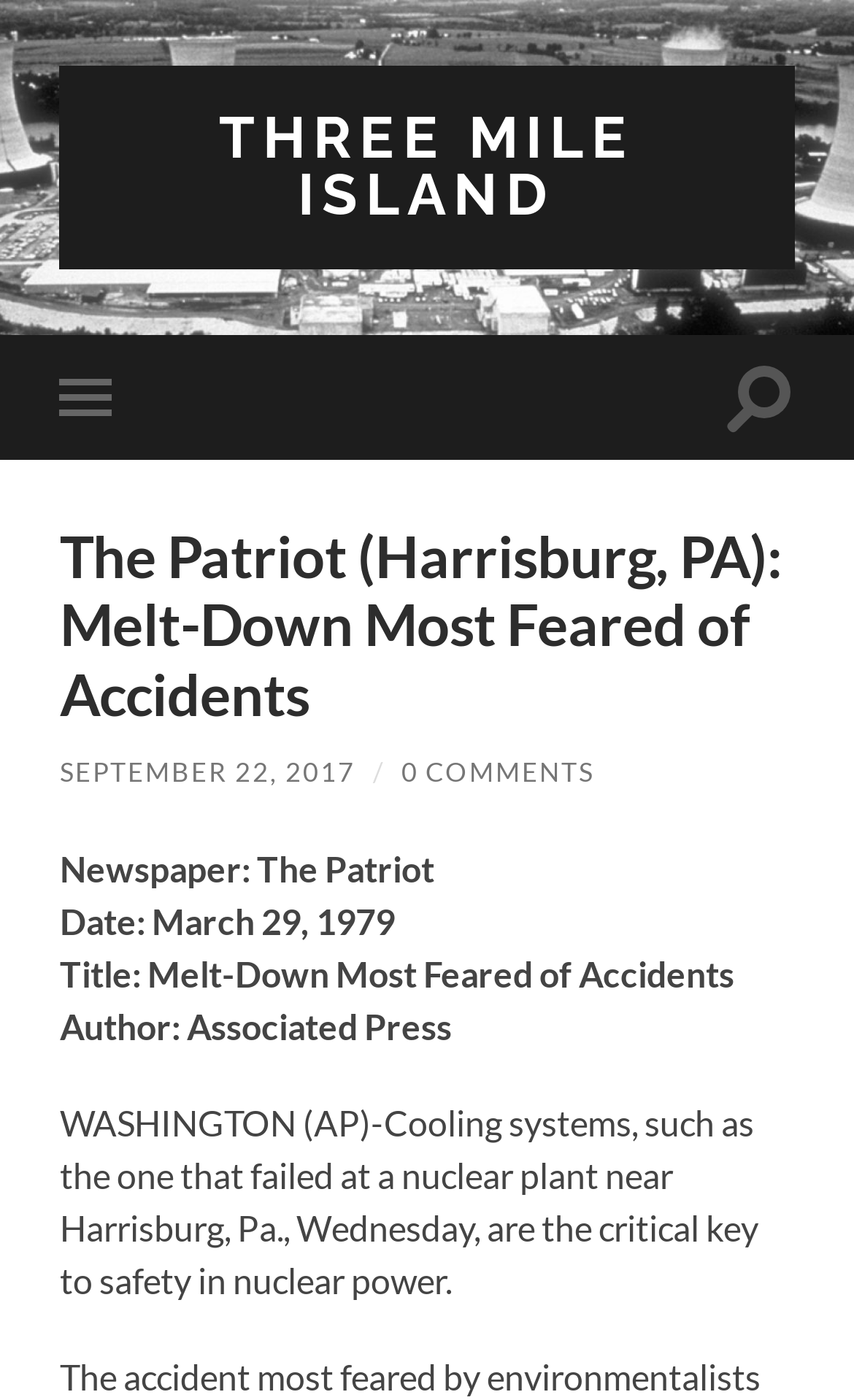Explain in detail what is displayed on the webpage.

The webpage appears to be an archived news article from The Patriot, a newspaper based in Harrisburg, PA. At the top of the page, there is a link to "THREE MILE ISLAND" positioned roughly in the middle of the page. Below this link, there are two buttons, "Toggle mobile menu" and "Toggle search field", located on the left and right sides of the page, respectively.

The main content of the article is headed by a title, "The Patriot (Harrisburg, PA): Melt-Down Most Feared of Accidents", which spans across the top of the page. Below the title, there is a link to the publication date, "SEPTEMBER 22, 2017", followed by a slash and a link to "0 COMMENTS". 

On the left side of the page, there are several lines of text providing metadata about the article, including the newspaper name, date, title, and author. The main article text begins below this metadata, with the first sentence discussing the importance of cooling systems in nuclear power plants, referencing a specific incident near Harrisburg, PA.